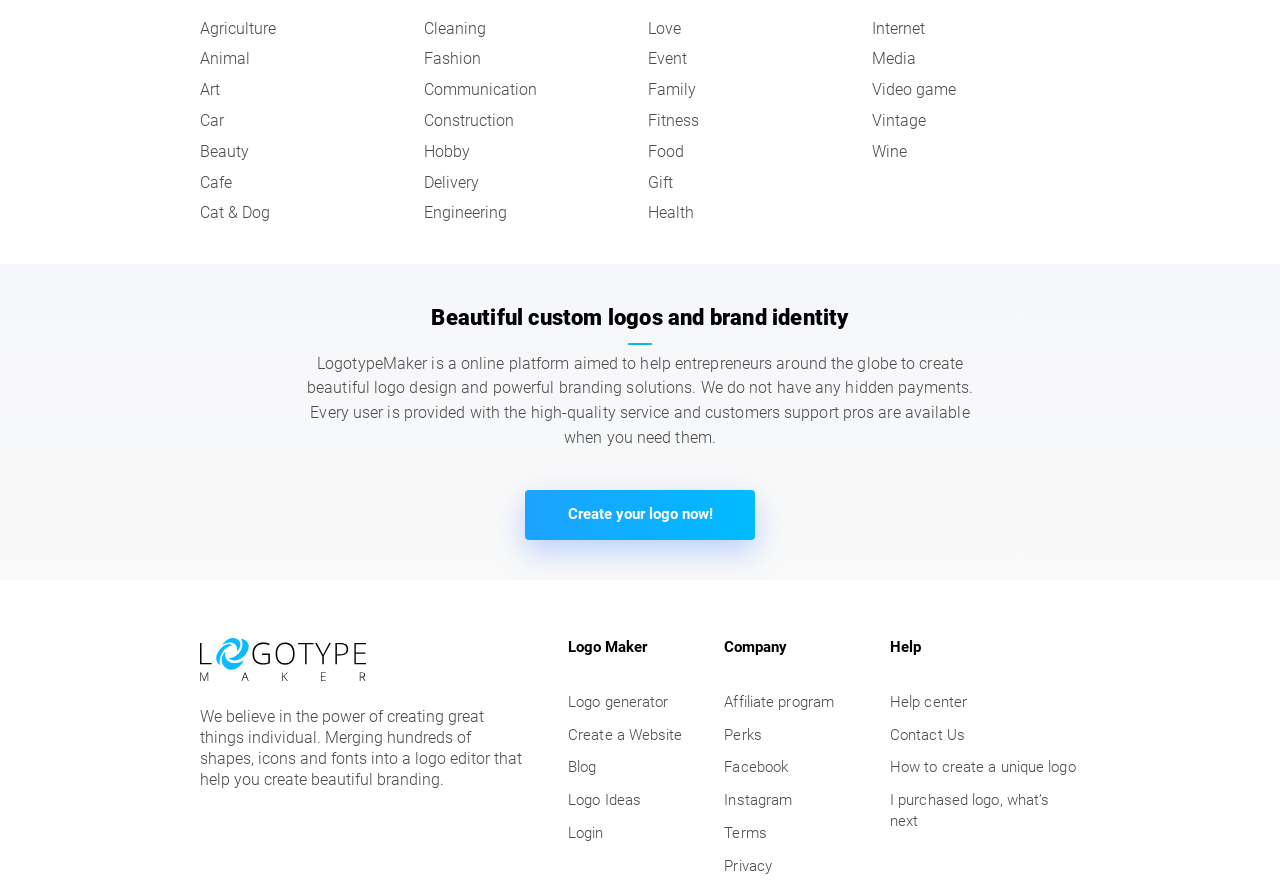What is the name of the online platform mentioned on the webpage?
Provide a detailed answer to the question using information from the image.

The webpage mentions LogotypeMaker as an online platform that provides logo design and branding solutions to entrepreneurs. The platform is highlighted as a provider of high-quality service and customer support.